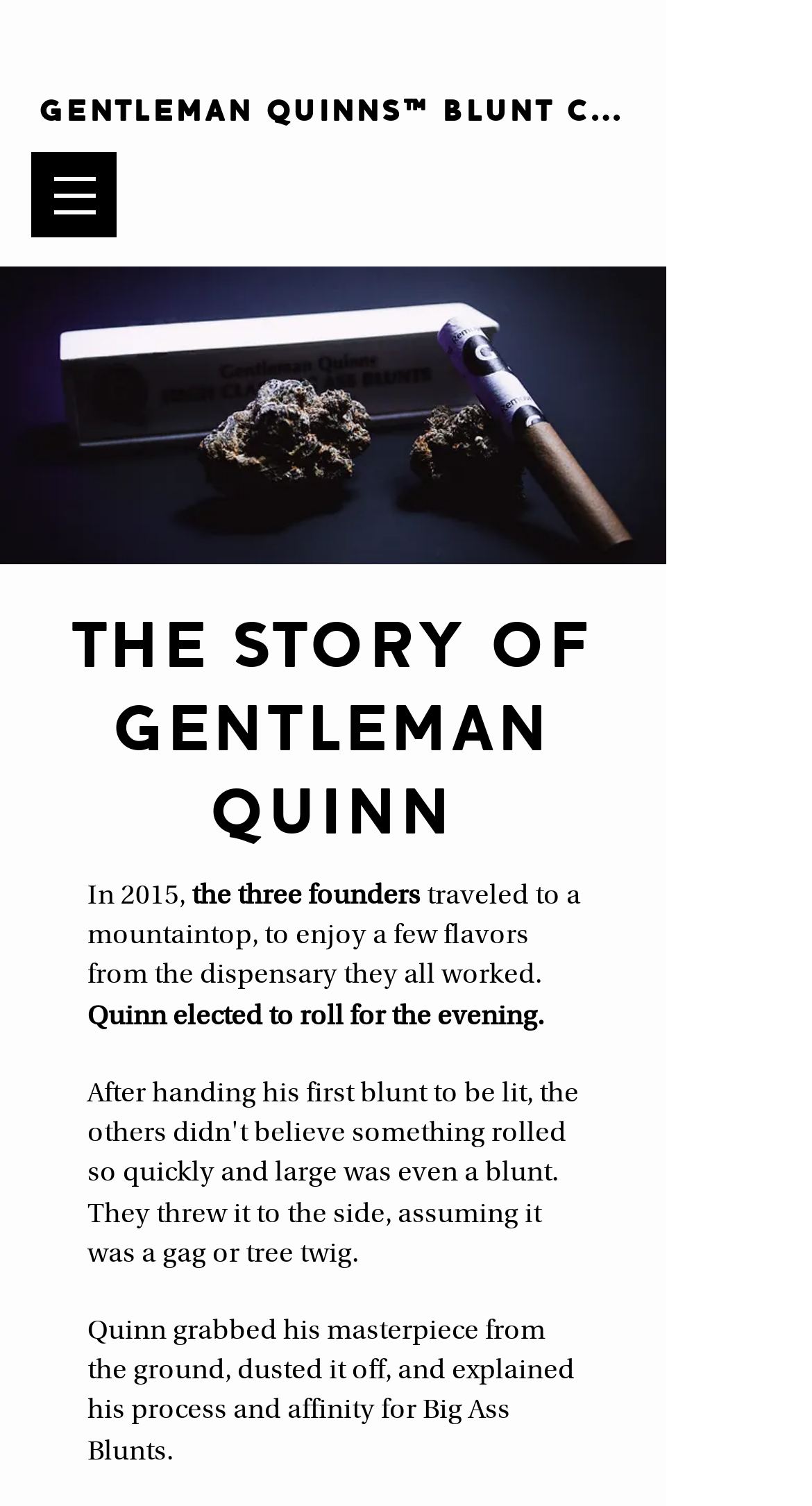What is Quinn's masterpiece?
Answer the question with a single word or phrase by looking at the picture.

Big Ass Blunts